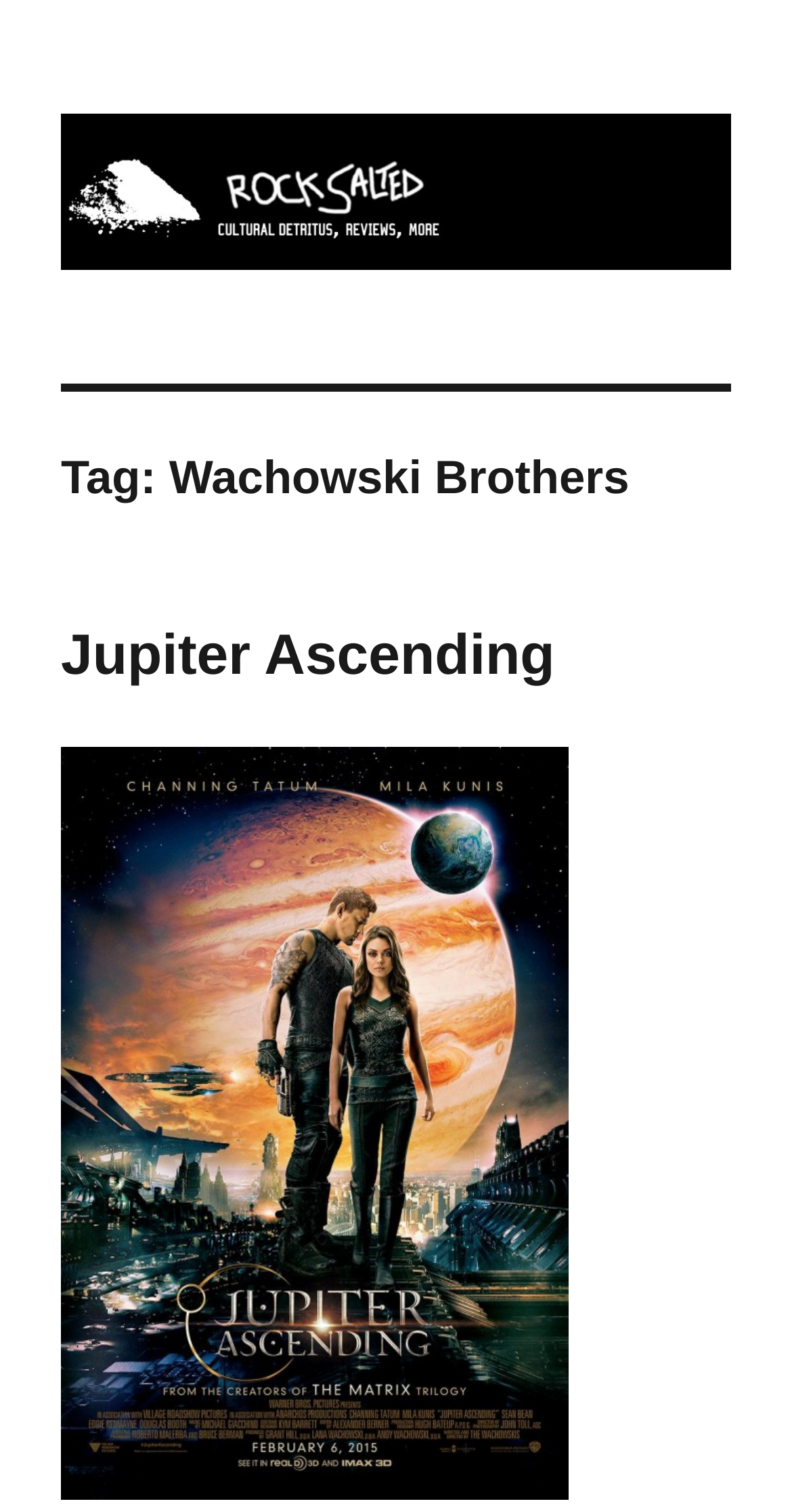Find the primary header on the webpage and provide its text.

Tag: Wachowski Brothers